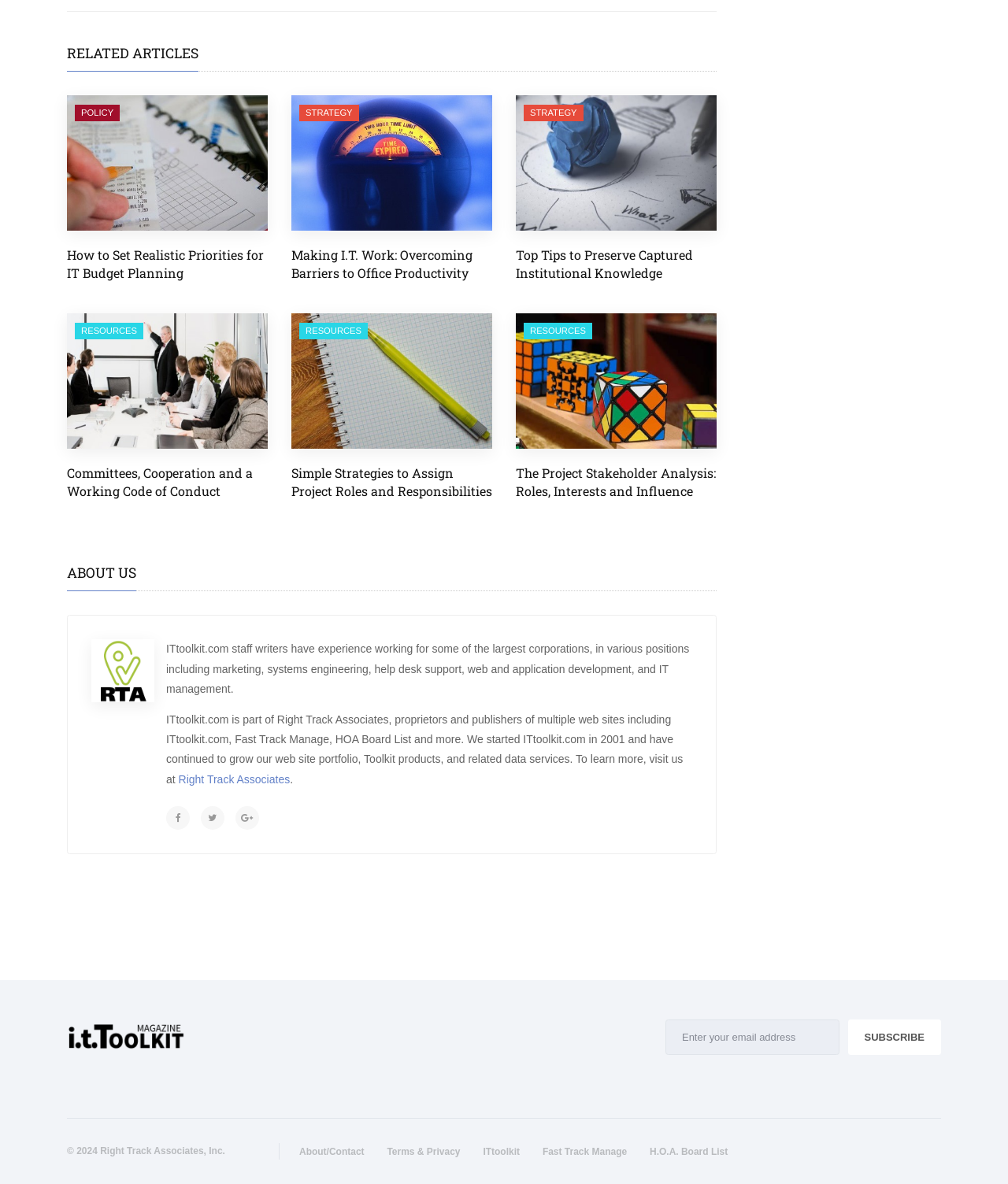Using the description: "Fast Track Manage", determine the UI element's bounding box coordinates. Ensure the coordinates are in the format of four float numbers between 0 and 1, i.e., [left, top, right, bottom].

[0.538, 0.968, 0.622, 0.978]